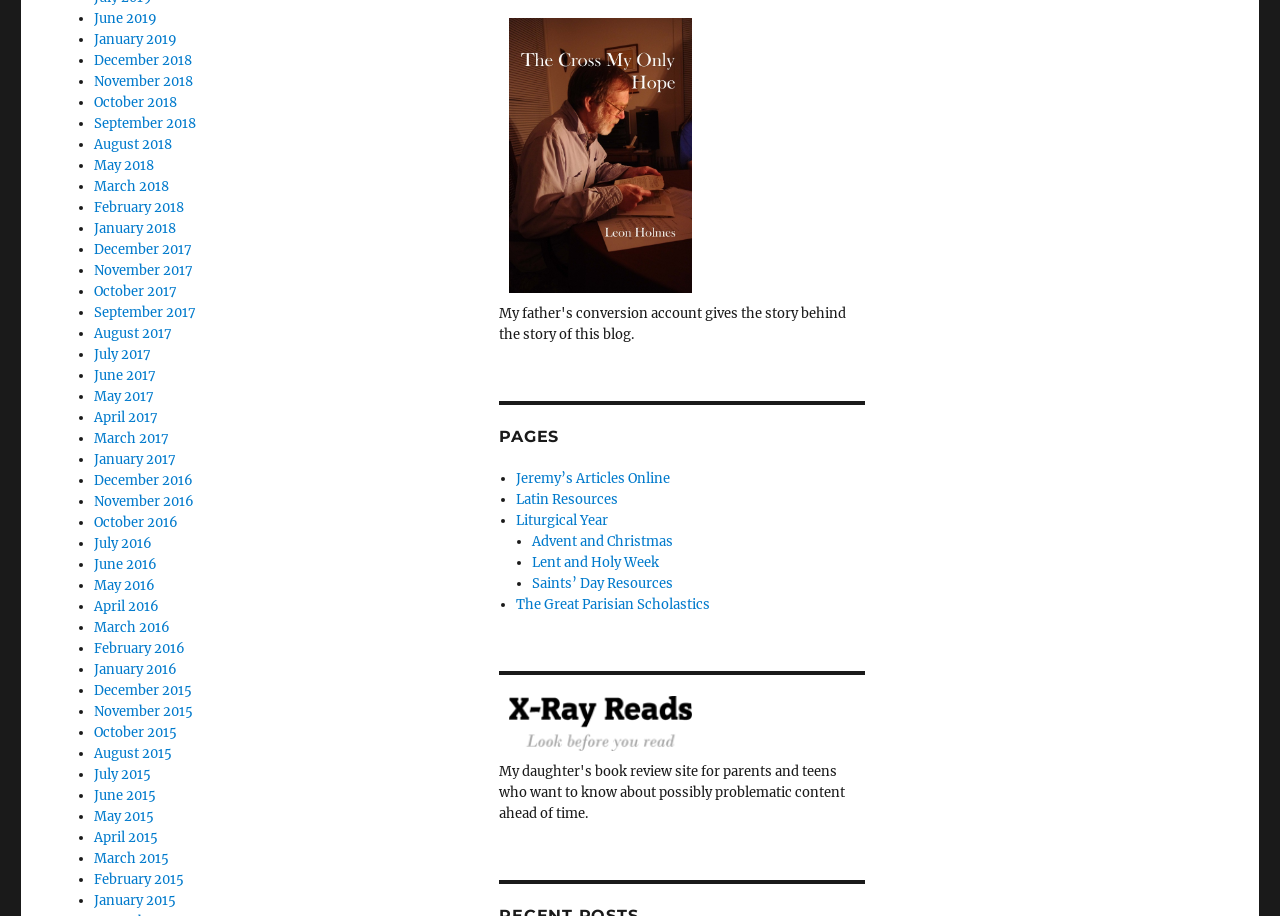Please specify the bounding box coordinates in the format (top-left x, top-left y, bottom-right x, bottom-right y), with values ranging from 0 to 1. Identify the bounding box for the UI component described as follows: March 2015

[0.073, 0.928, 0.132, 0.946]